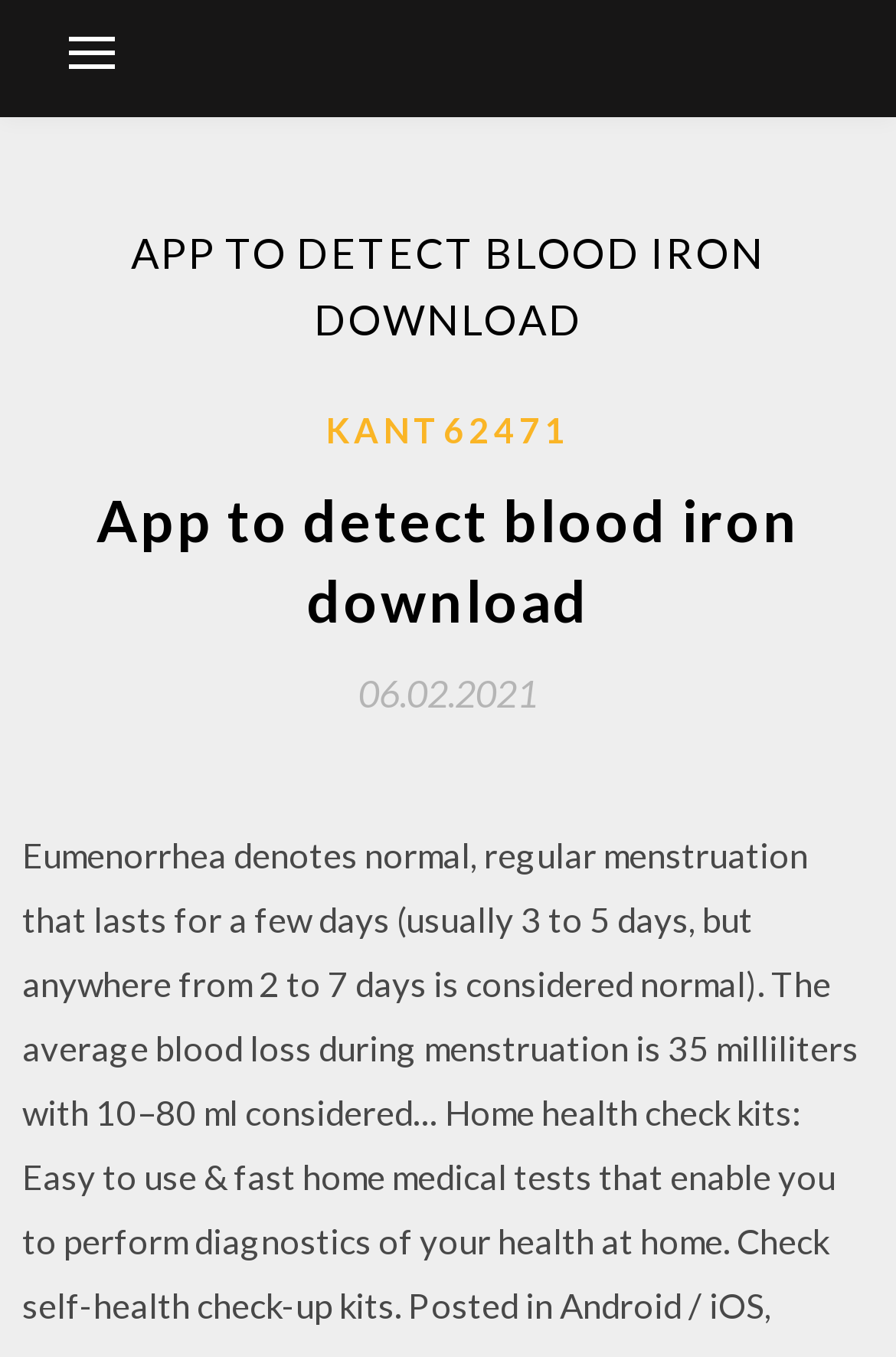Determine the main text heading of the webpage and provide its content.

APP TO DETECT BLOOD IRON DOWNLOAD